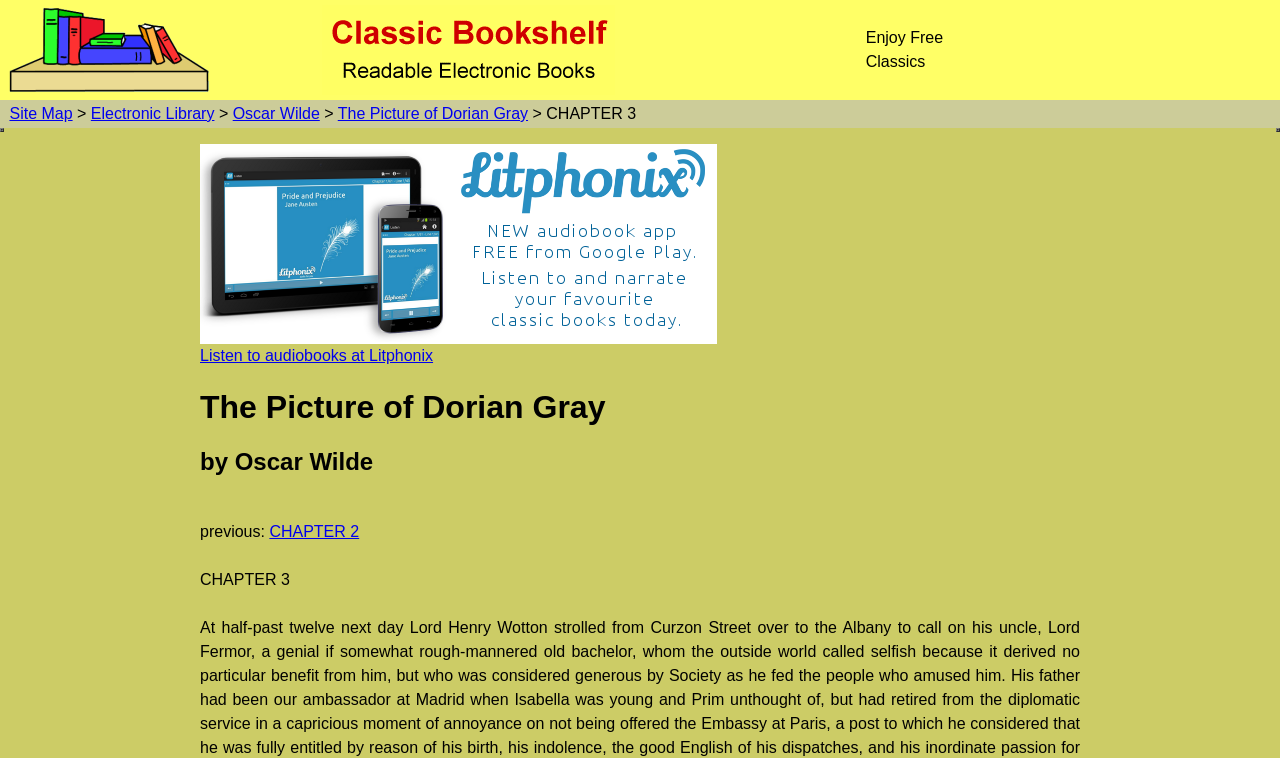Given the element description "Oscar Wilde" in the screenshot, predict the bounding box coordinates of that UI element.

[0.182, 0.139, 0.25, 0.161]